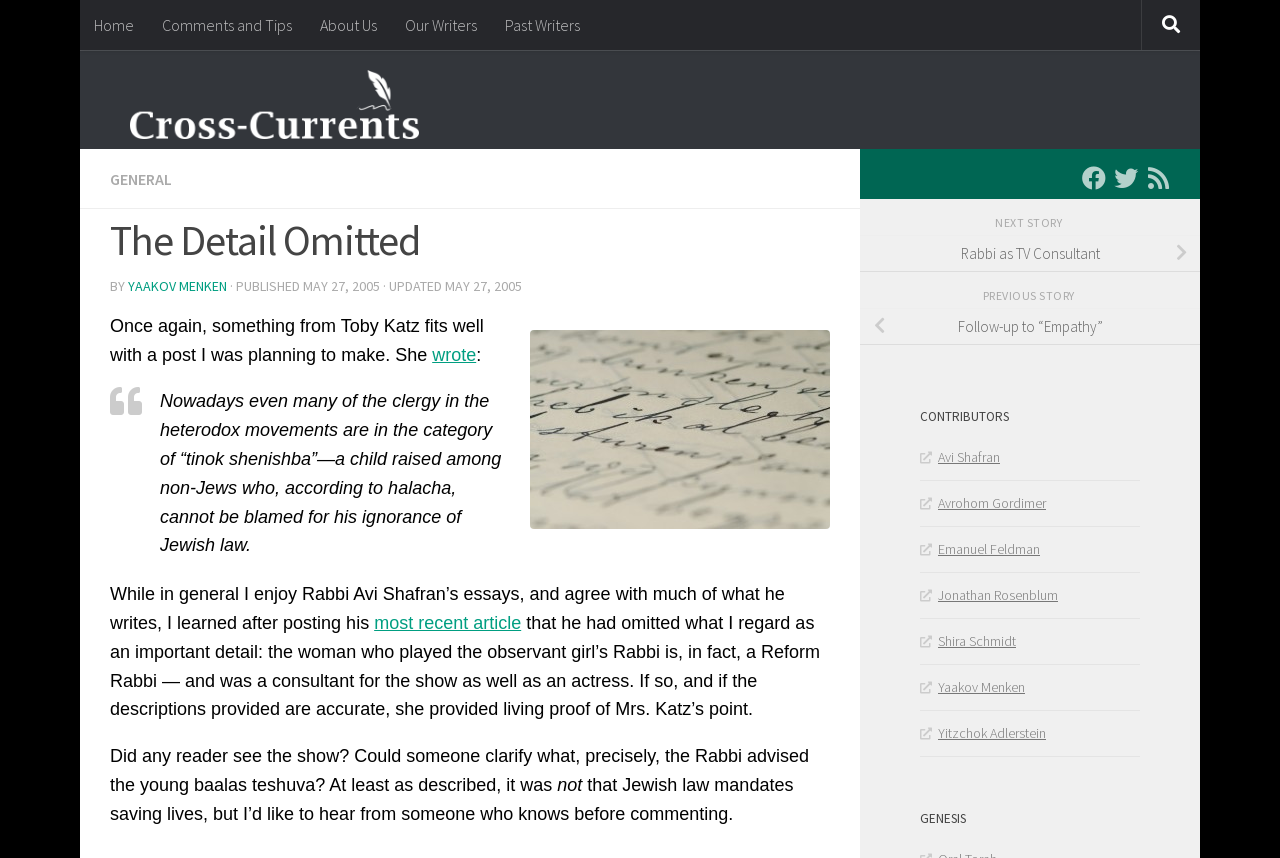Please respond in a single word or phrase: 
What is the title of the previous story?

Follow-up to “Empathy”